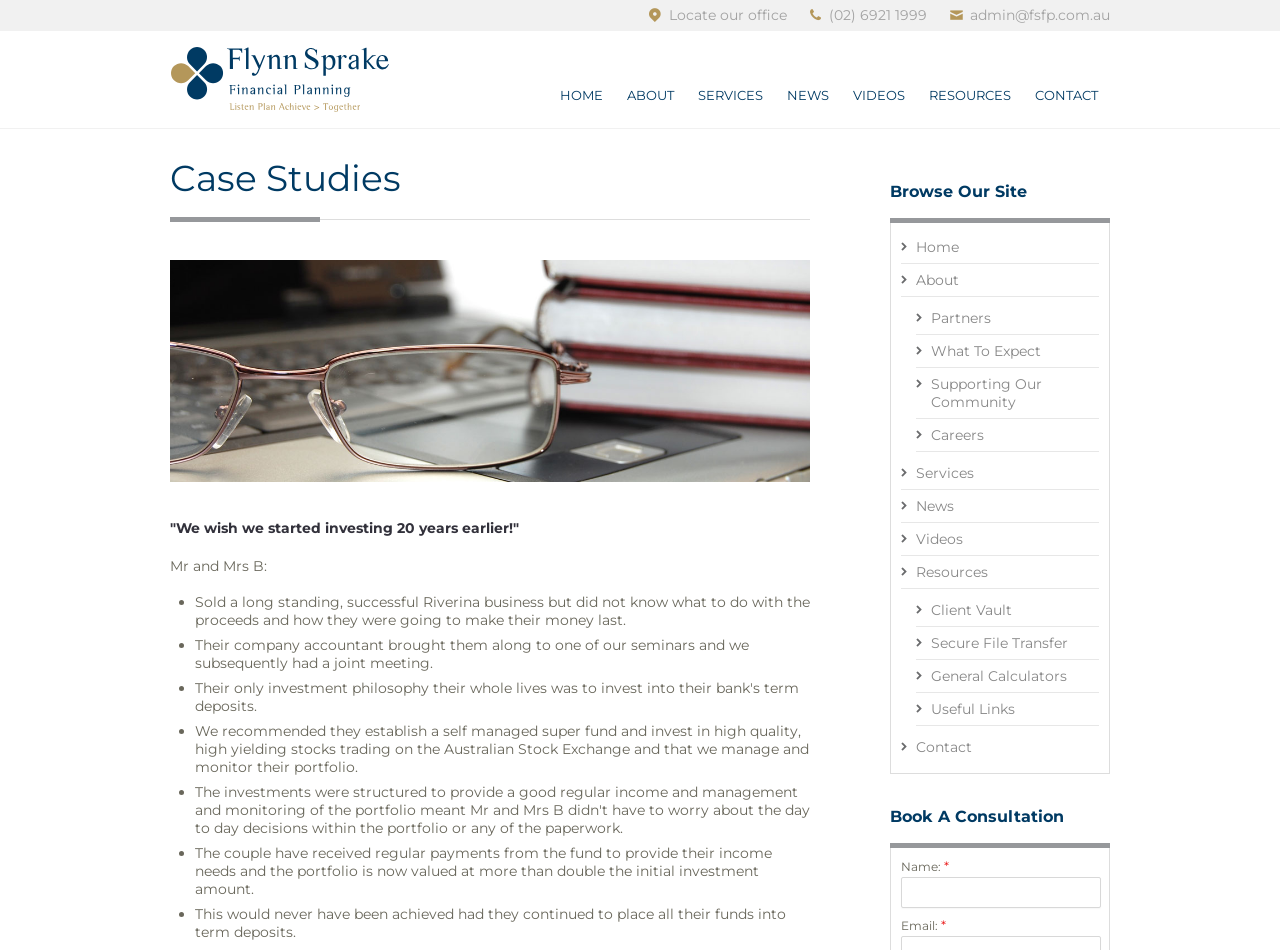Using the element description: "CLICK HERE TO CALL", determine the bounding box coordinates. The coordinates should be in the format [left, top, right, bottom], with values between 0 and 1.

None